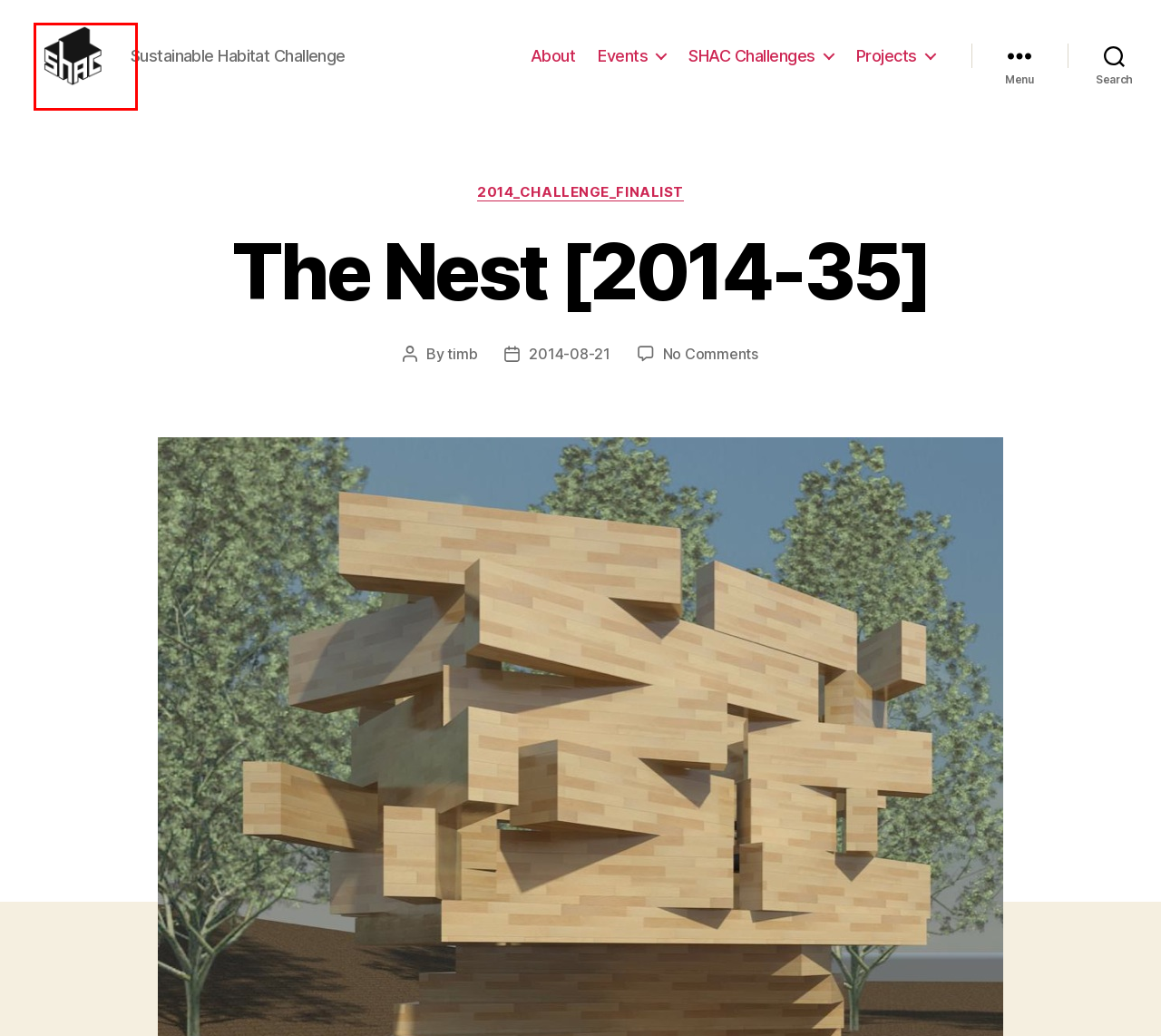Given a screenshot of a webpage with a red bounding box highlighting a UI element, choose the description that best corresponds to the new webpage after clicking the element within the red bounding box. Here are your options:
A. Projects – SHAC
B. 2014_Challenge_Finalist – SHAC
C. Nelson – SHAC
D. State House Retrofit in Auckland, $100,000 – SHAC
E. About SHAC – SHAC
F. timb – SHAC
G. SHAC – Sustainable Habitat Challenge
H. Micro-Architecture Workshop 2012 – SHAC

G